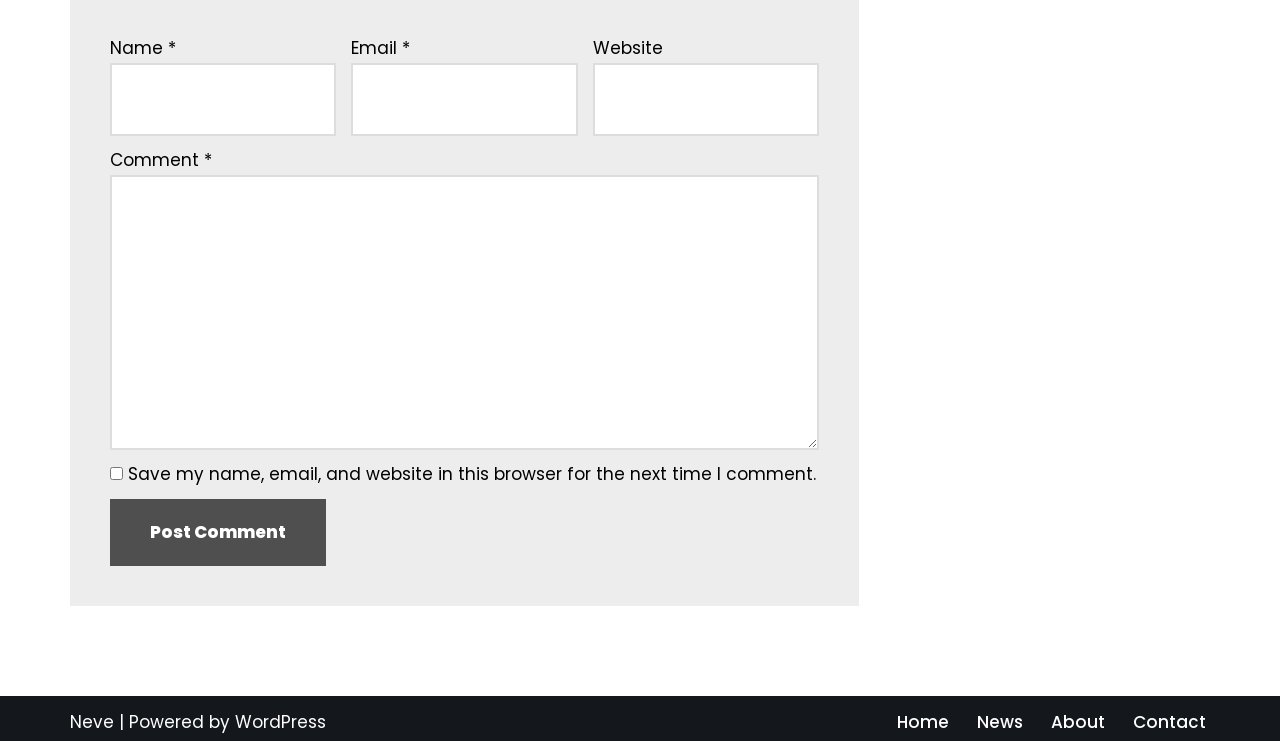What is the function of the 'Post Comment' button?
Please ensure your answer is as detailed and informative as possible.

The 'Post Comment' button is located below the comment textbox and is likely the final step in the comment submission process. Its function is to submit the user's comment to the website.